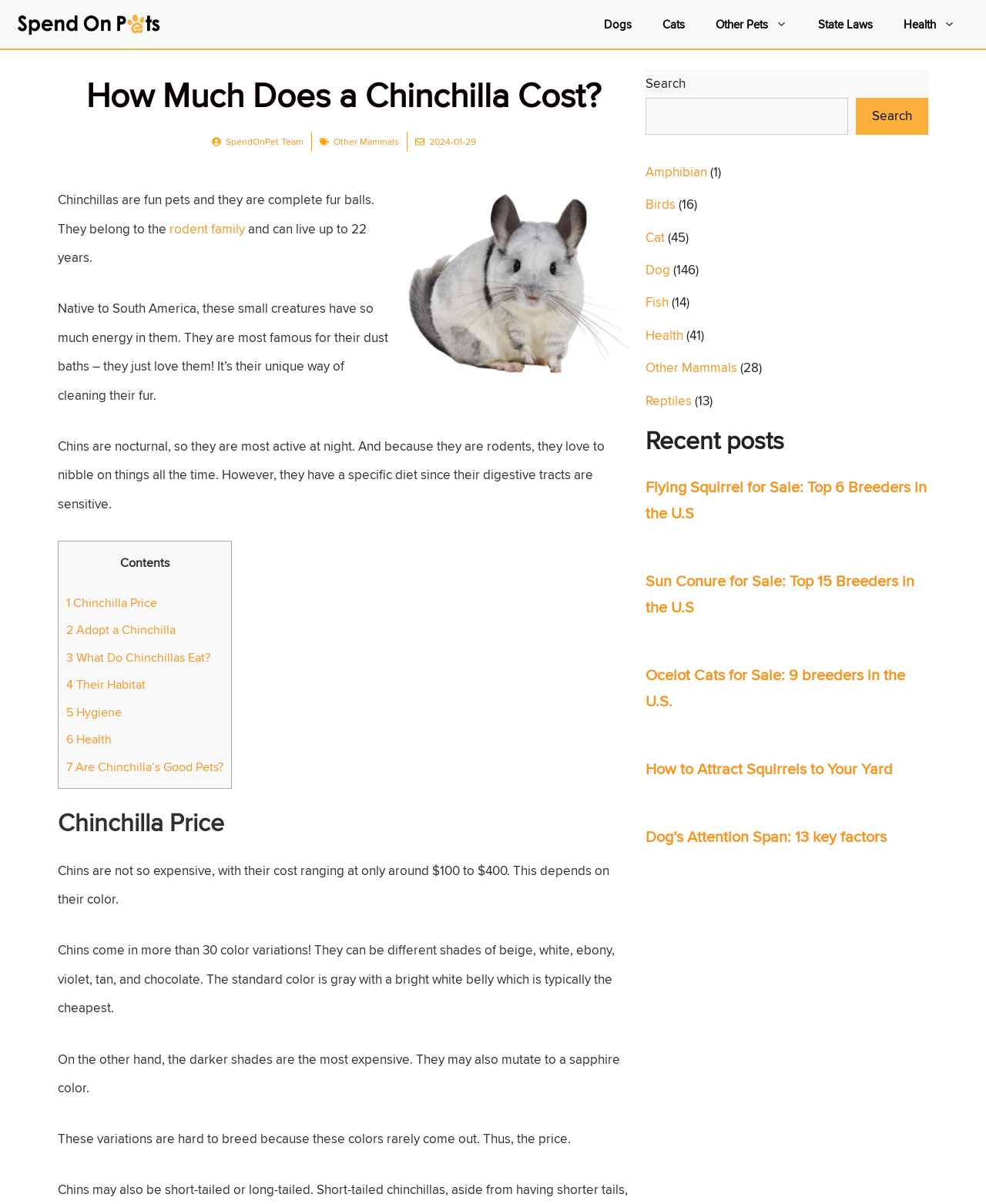Give a one-word or one-phrase response to the question:
What is the name of the website?

Spend On Pet